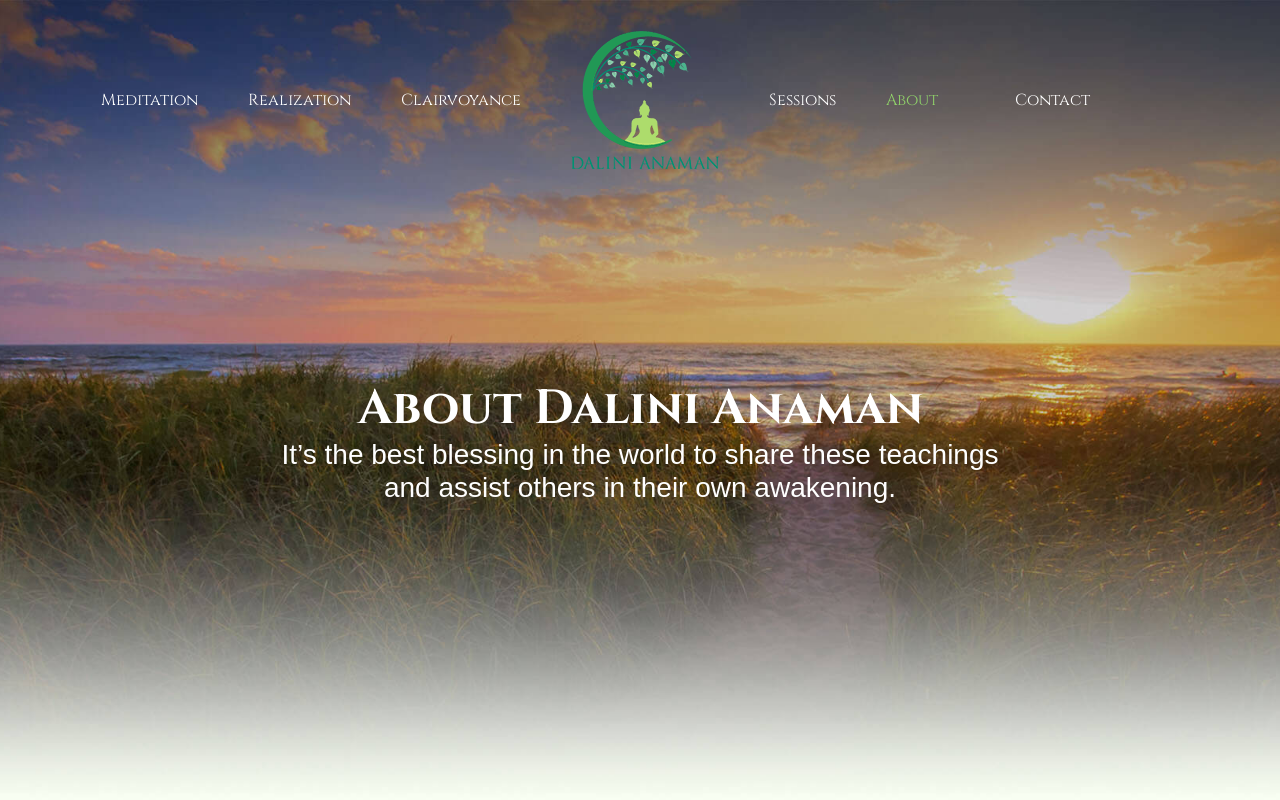Utilize the information from the image to answer the question in detail:
What is the main topic of the website?

Based on the navigation menu, I can see links to 'Meditation', 'Realization', and 'Clairvoyance', which suggests that the website is focused on spiritual and healing practices. The heading 'About Dalini Anaman' also implies that the website is about the person's work in this area.